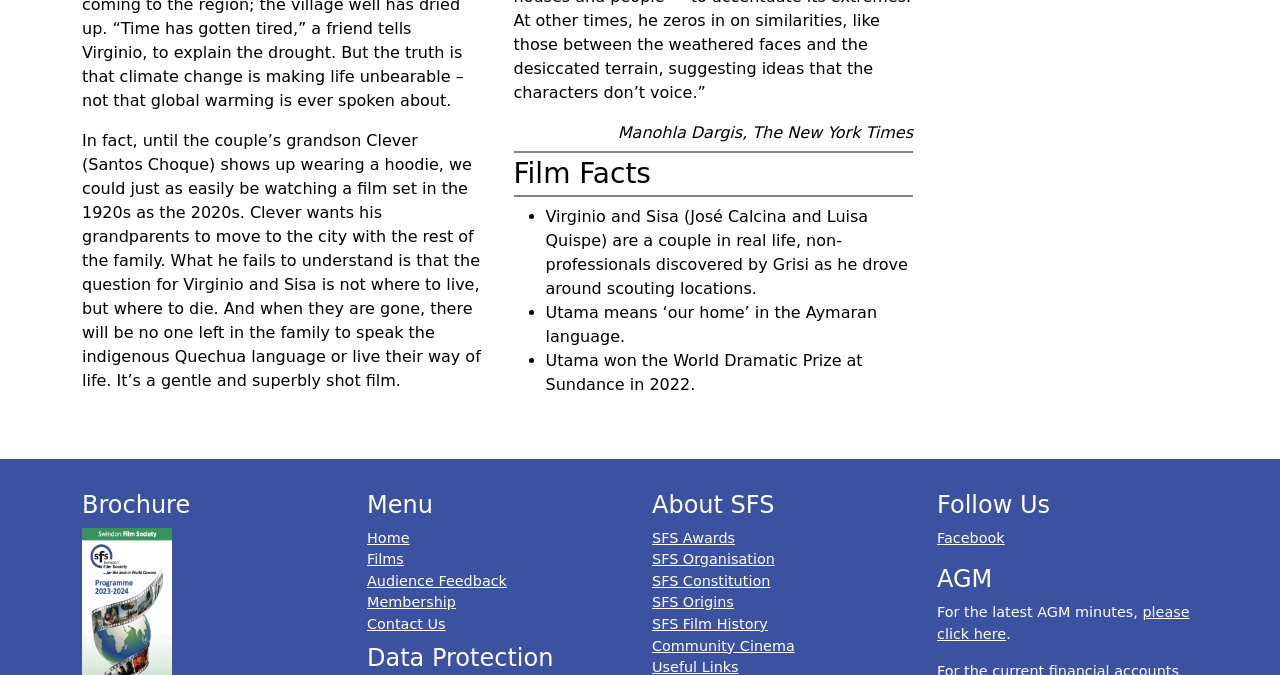Identify the bounding box of the UI component described as: "Audience Feedback".

[0.287, 0.848, 0.396, 0.872]